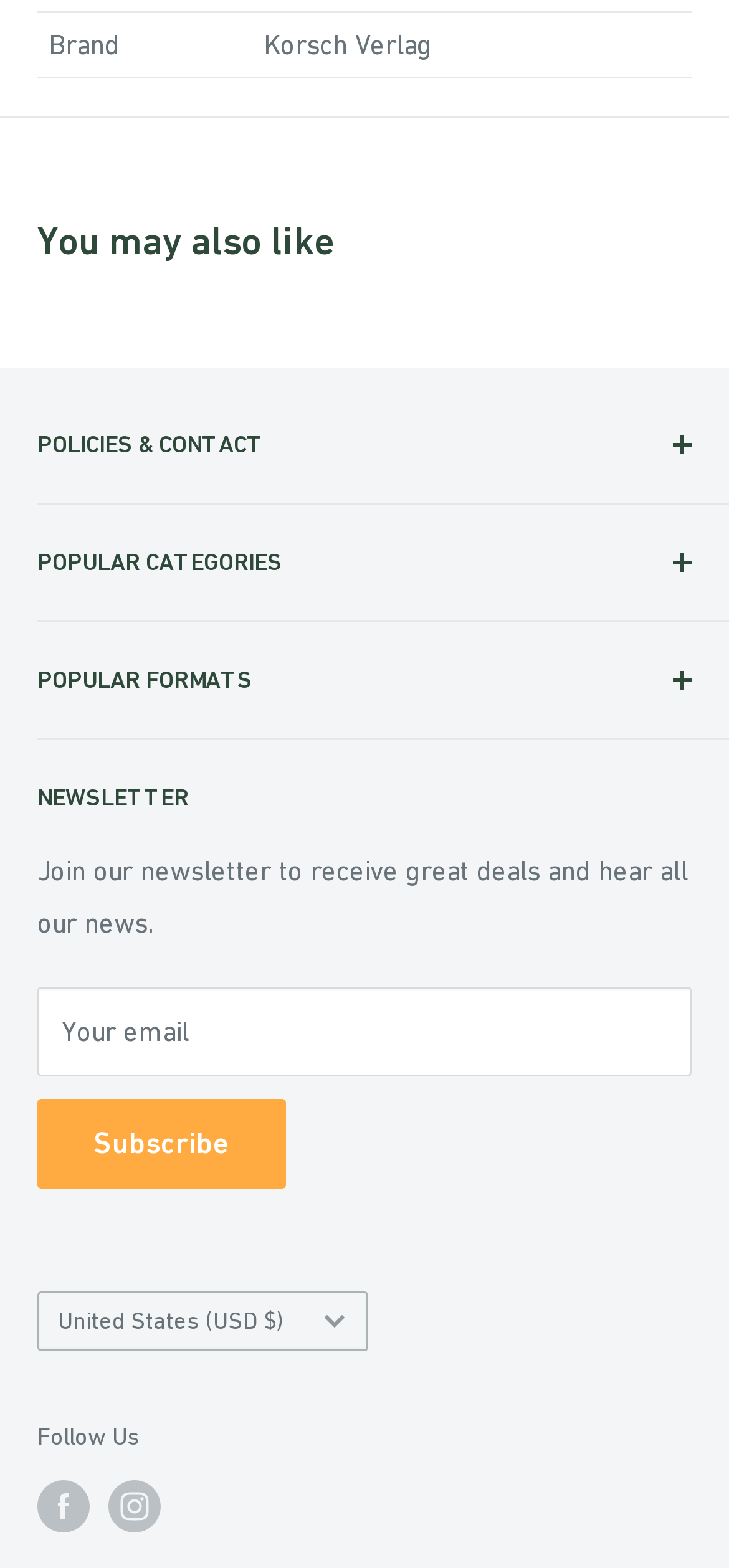Provide a single word or phrase to answer the given question: 
What is the purpose of the button 'POLICIES & CONTACT'?

To access policies and contact information